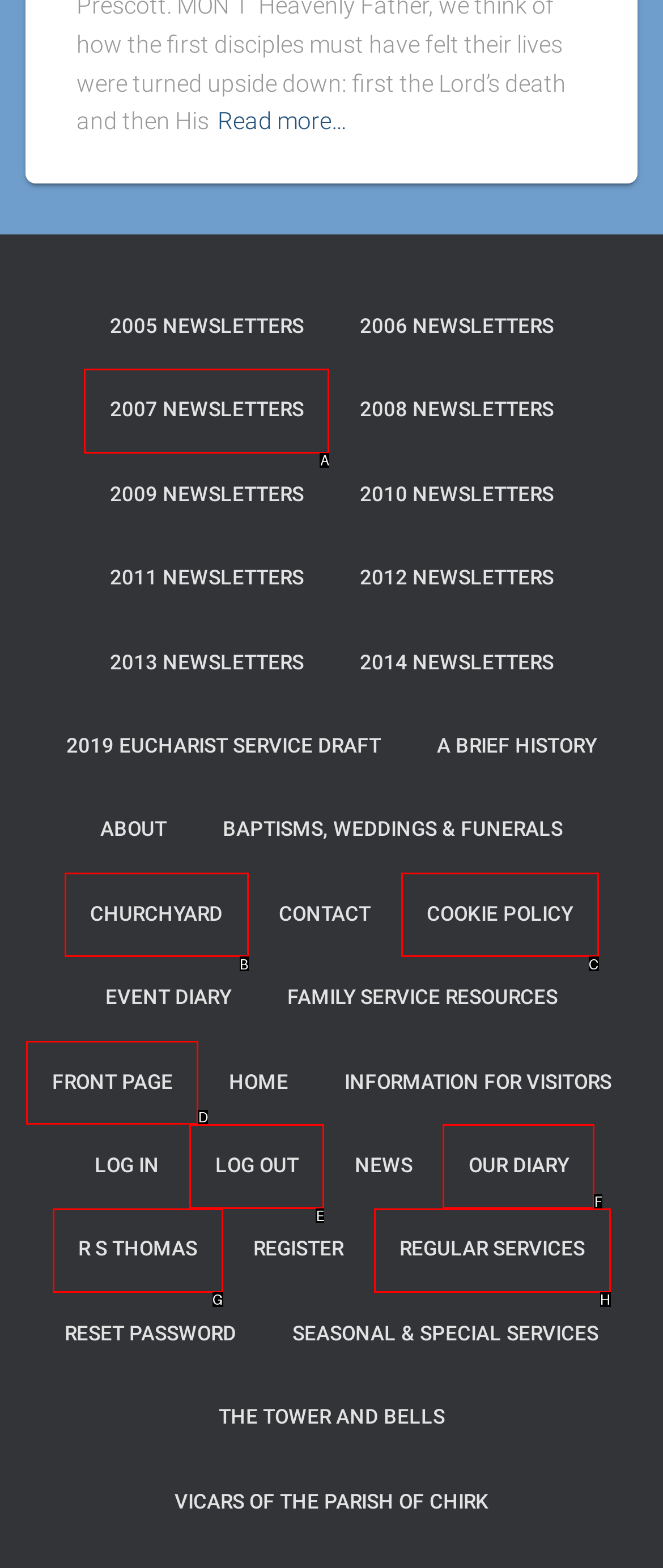Select the HTML element that needs to be clicked to perform the task: Access the front page. Reply with the letter of the chosen option.

D